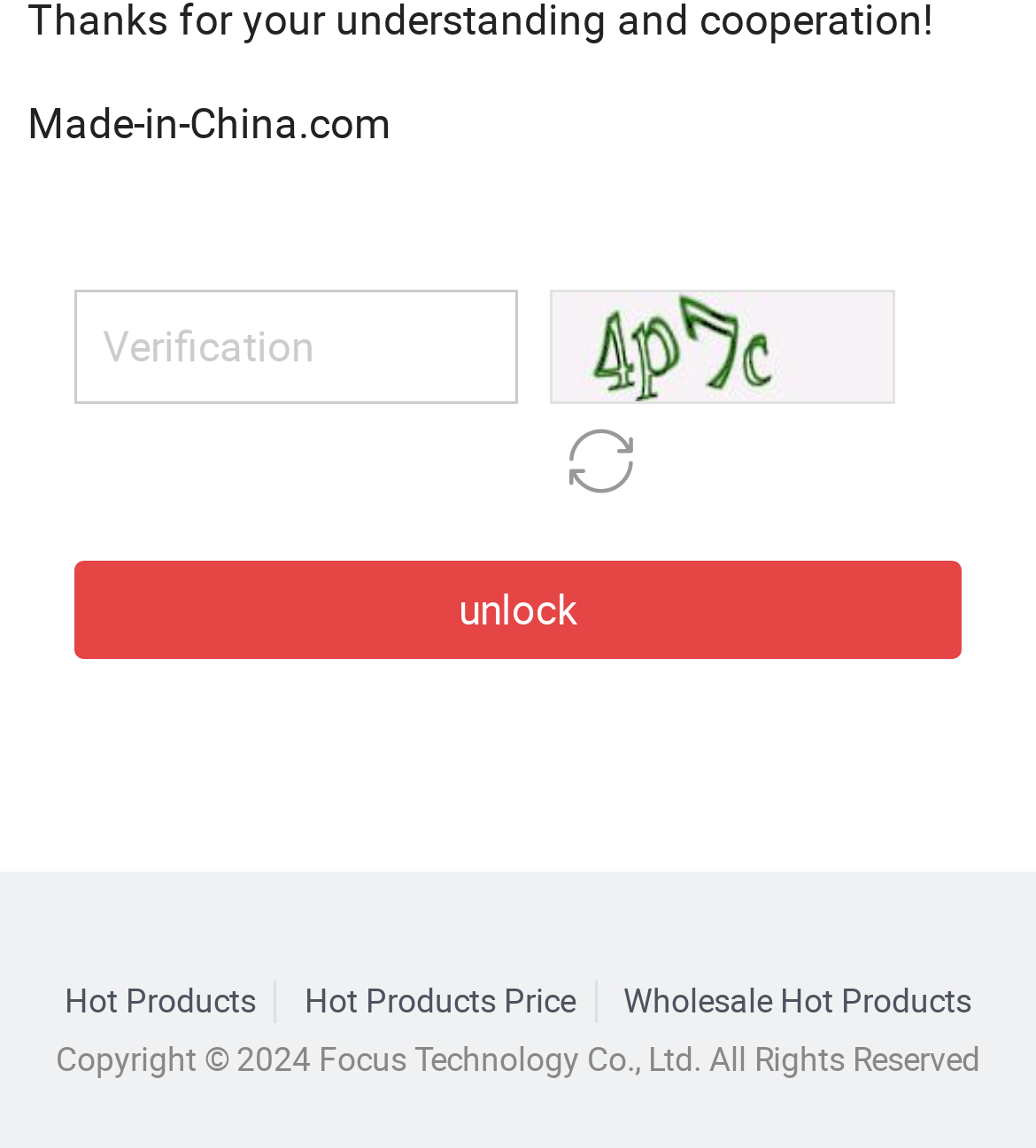Locate the bounding box coordinates for the element described below: "name="verCode" placeholder="Verification"". The coordinates must be four float values between 0 and 1, formatted as [left, top, right, bottom].

[0.072, 0.252, 0.5, 0.352]